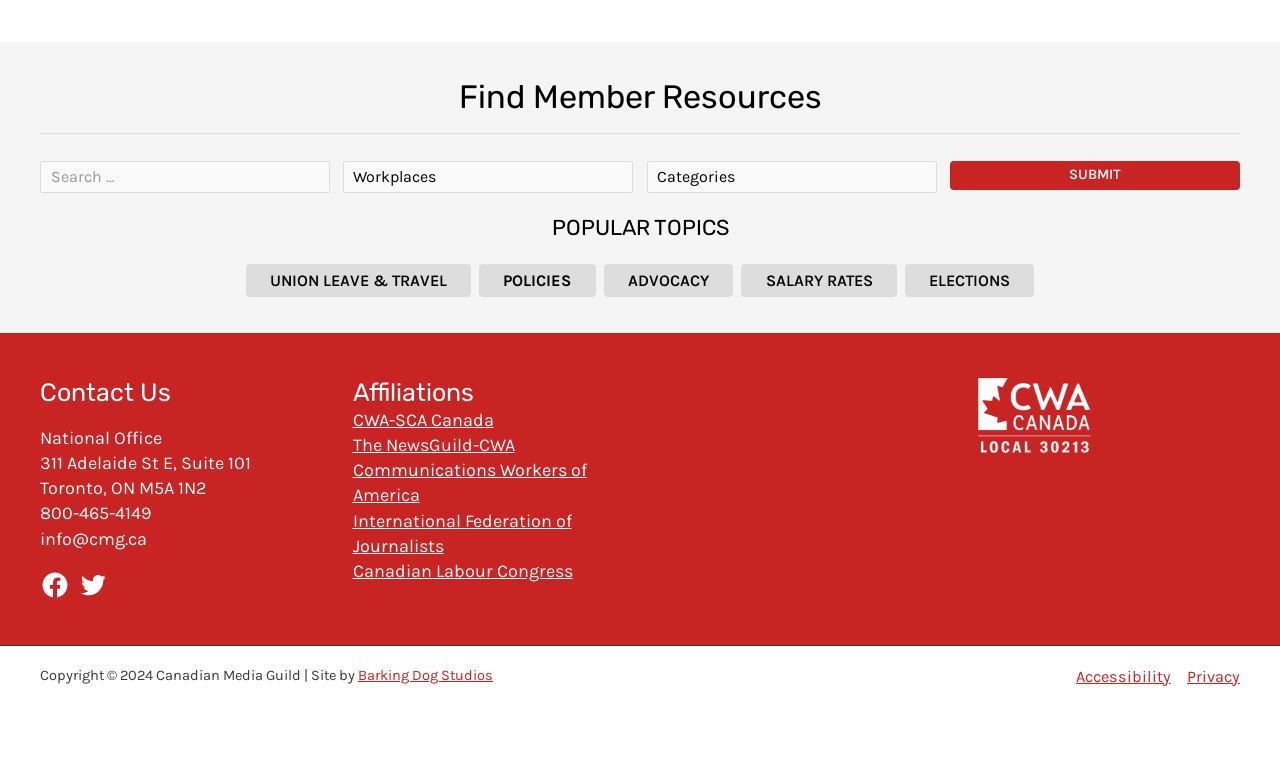How many footer widgets are there?
Provide a well-explained and detailed answer to the question.

There are three footer widgets: 'Footer Widget 1' containing contact information, 'Footer Widget 2' containing affiliations, and 'Footer Widget 4' containing an image.